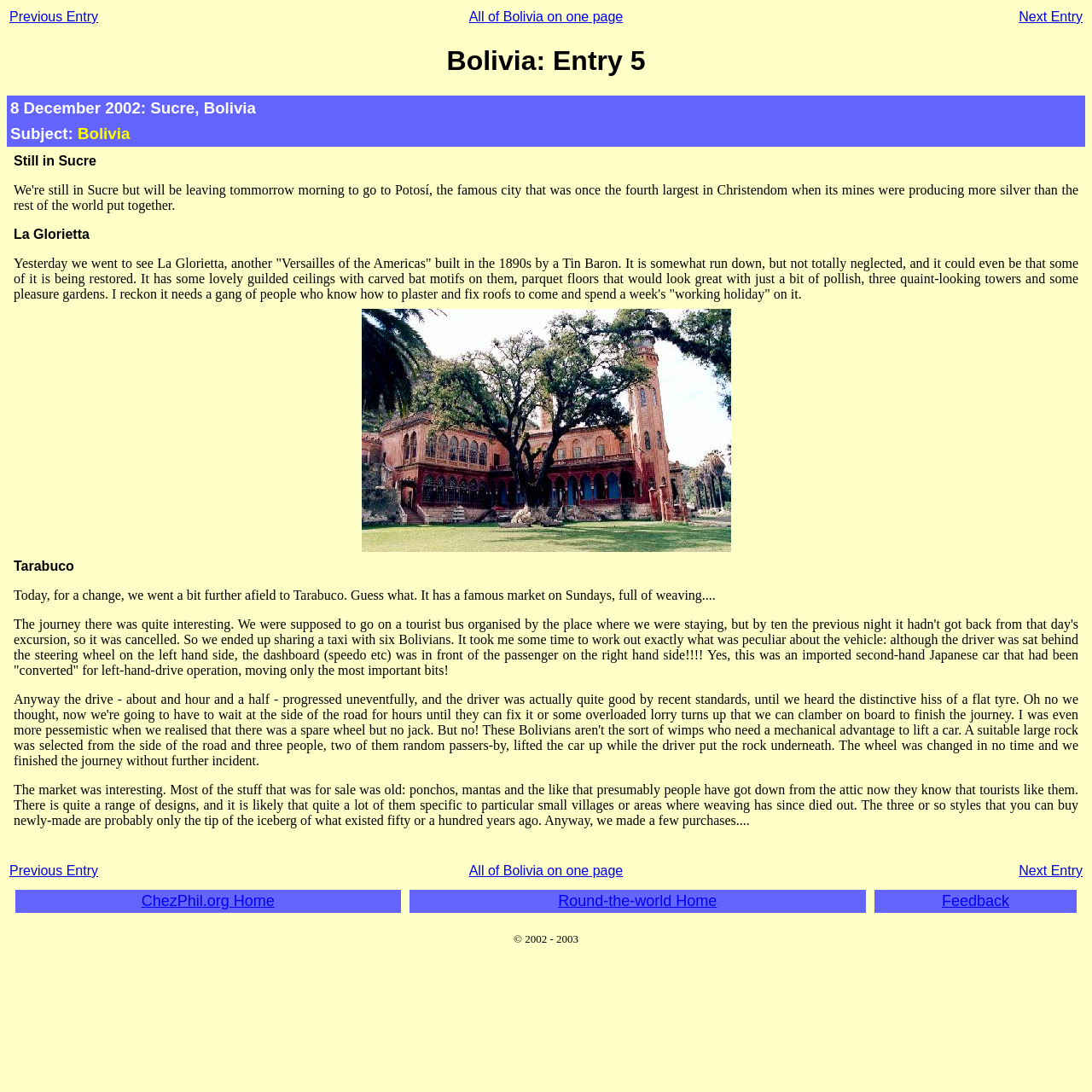Determine the bounding box coordinates for the UI element with the following description: "Feedback". The coordinates should be four float numbers between 0 and 1, represented as [left, top, right, bottom].

[0.862, 0.817, 0.924, 0.833]